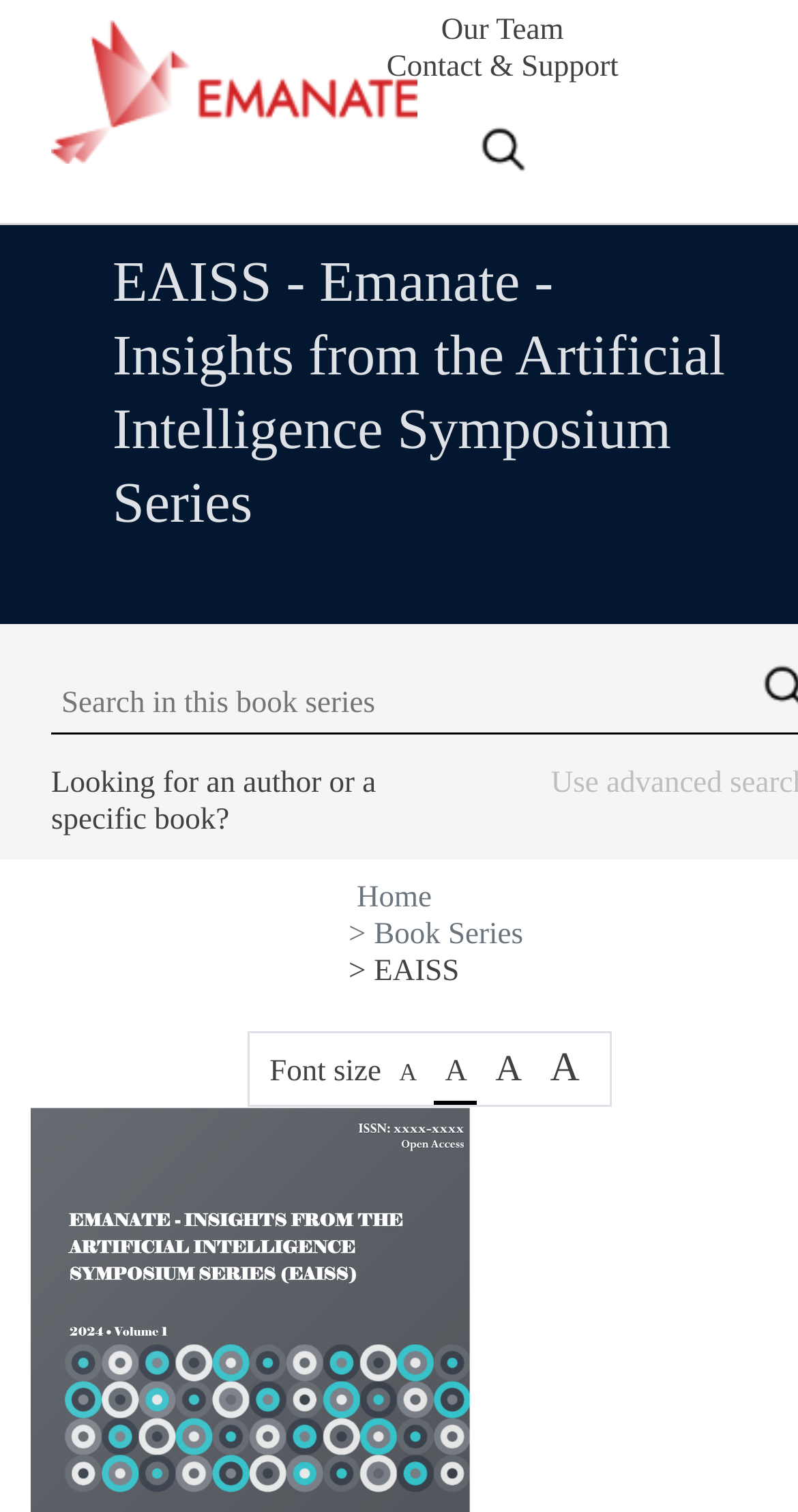What is the current section of the website?
Using the information presented in the image, please offer a detailed response to the question.

The current section of the website is 'Book Series', which is indicated by the breadcrumb navigation at the top of the webpage, showing the path 'Home > Book Series > EAISS'.